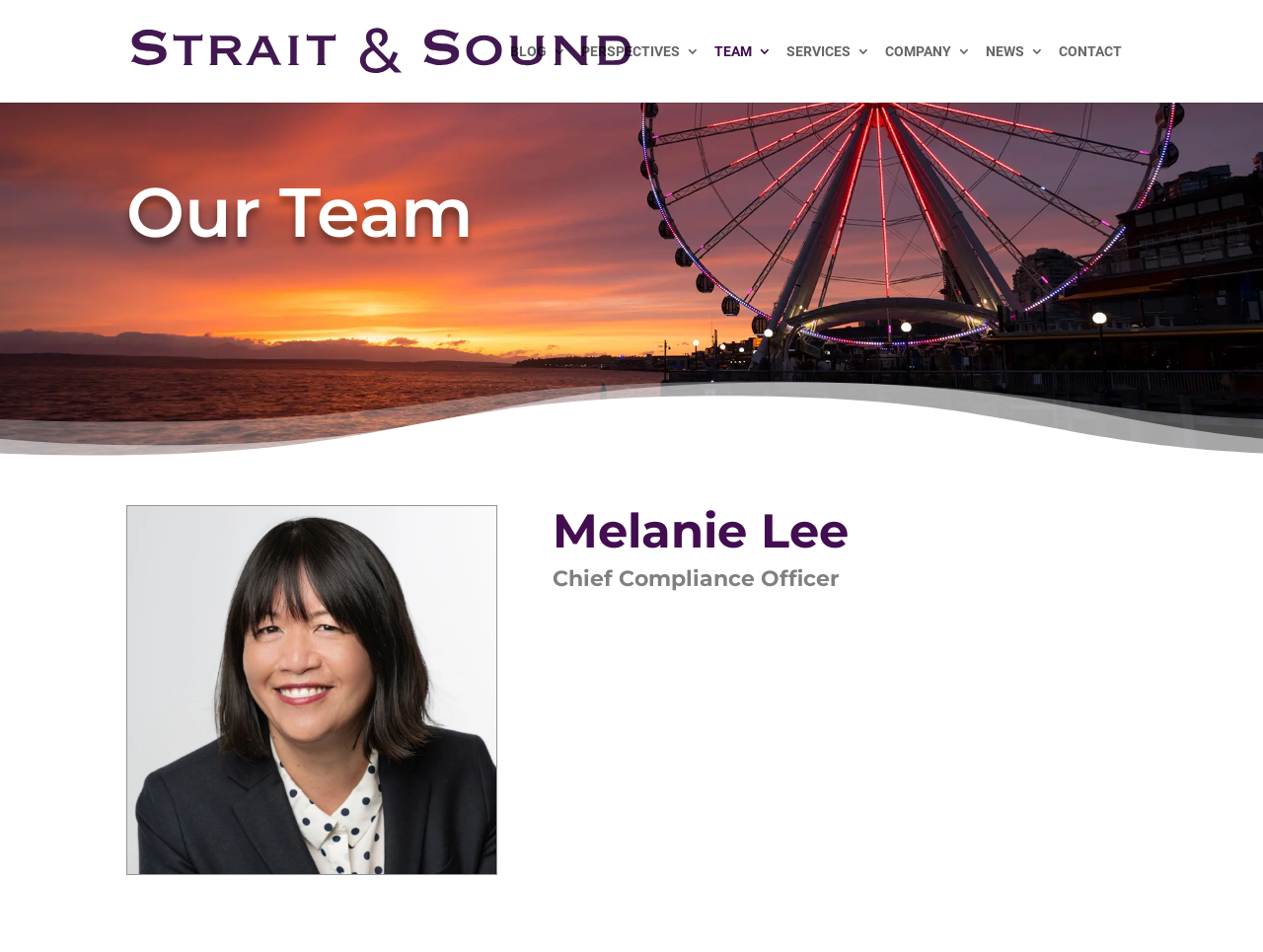What is the last main navigation link?
Look at the image and respond with a one-word or short phrase answer.

CONTACT